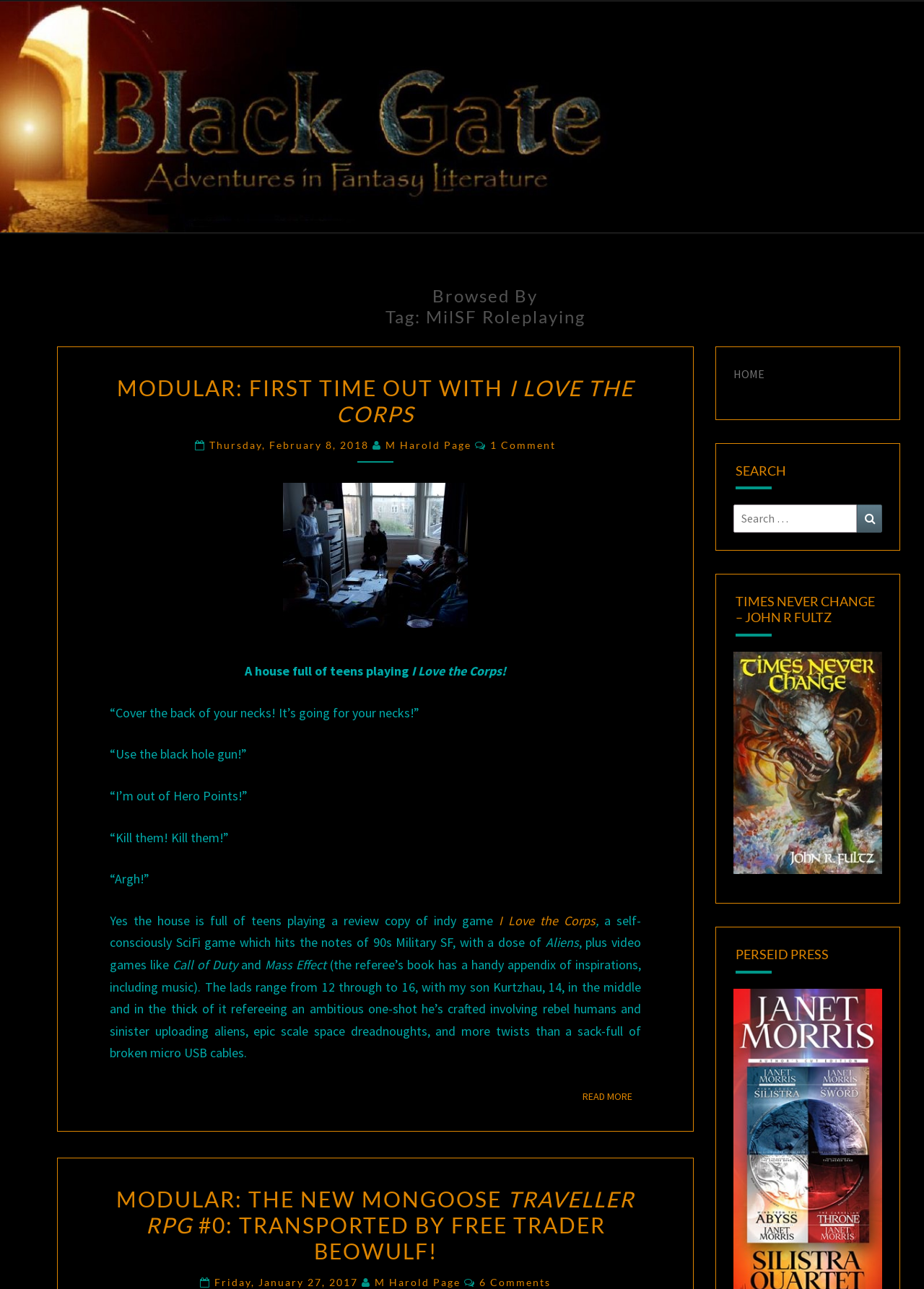Determine the bounding box coordinates of the region I should click to achieve the following instruction: "Search for something". Ensure the bounding box coordinates are four float numbers between 0 and 1, i.e., [left, top, right, bottom].

[0.794, 0.391, 0.927, 0.413]